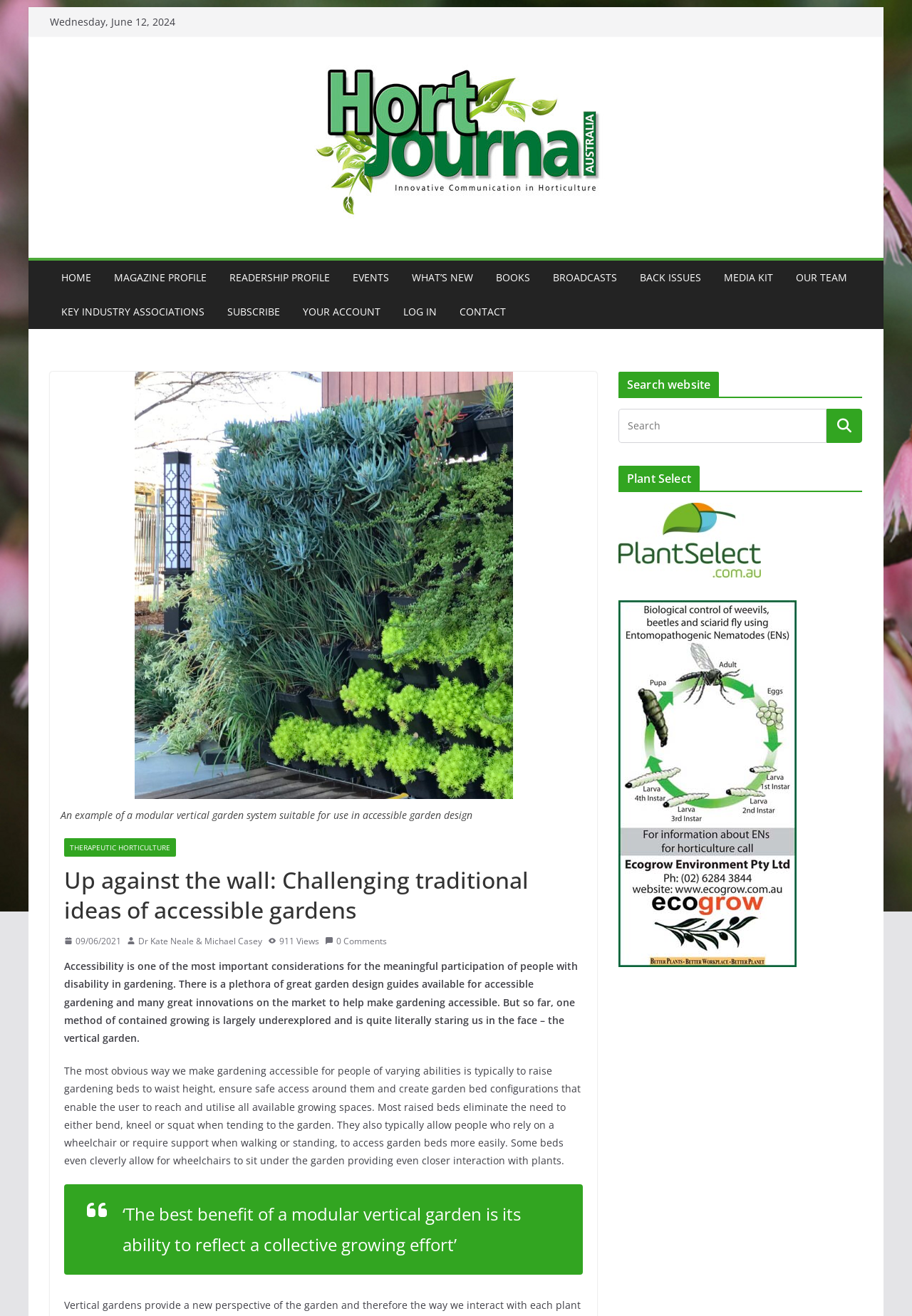How many views does the article have?
Look at the image and respond with a one-word or short-phrase answer.

911